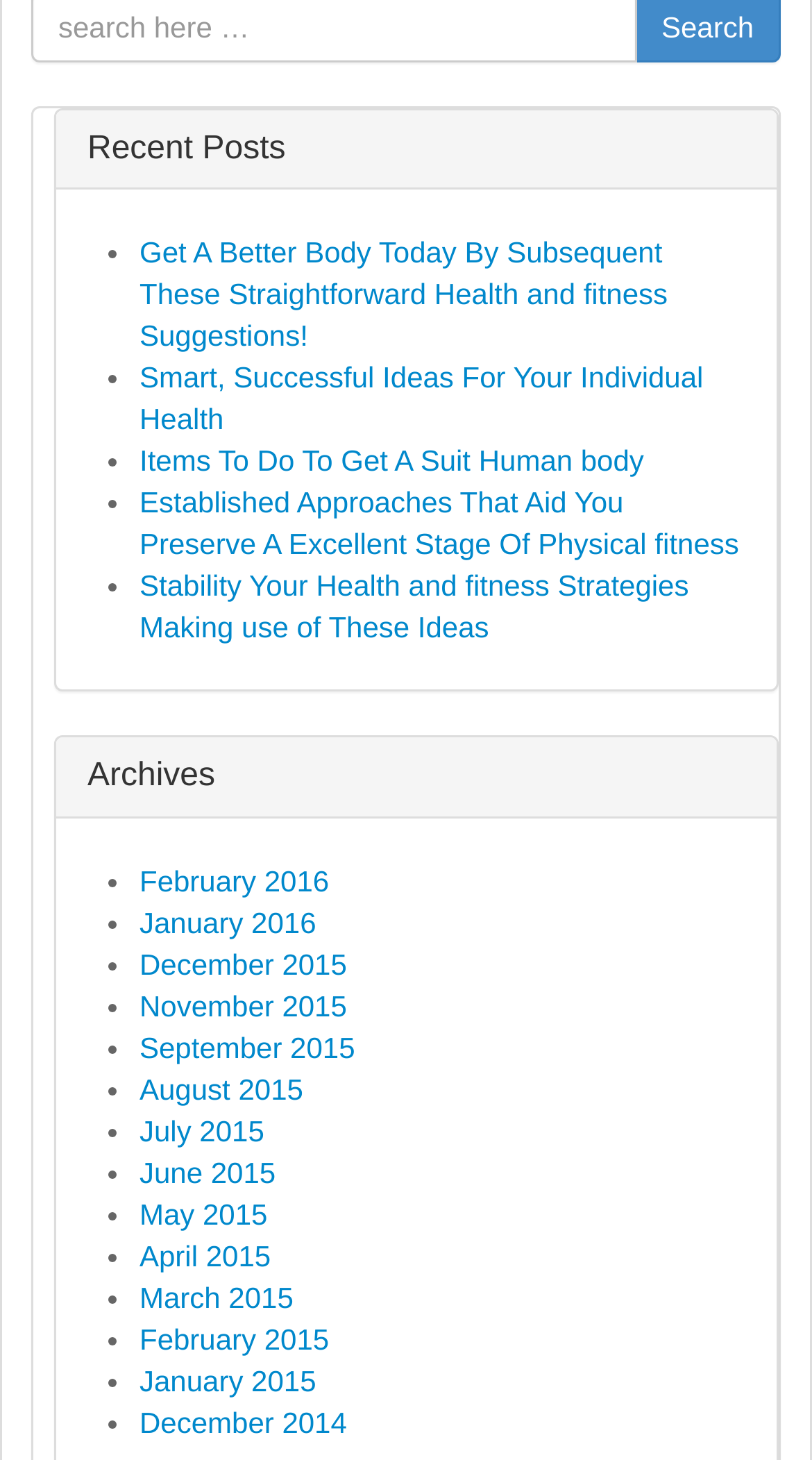Please specify the bounding box coordinates of the clickable section necessary to execute the following command: "Browse archives from February 2016".

[0.172, 0.592, 0.405, 0.614]